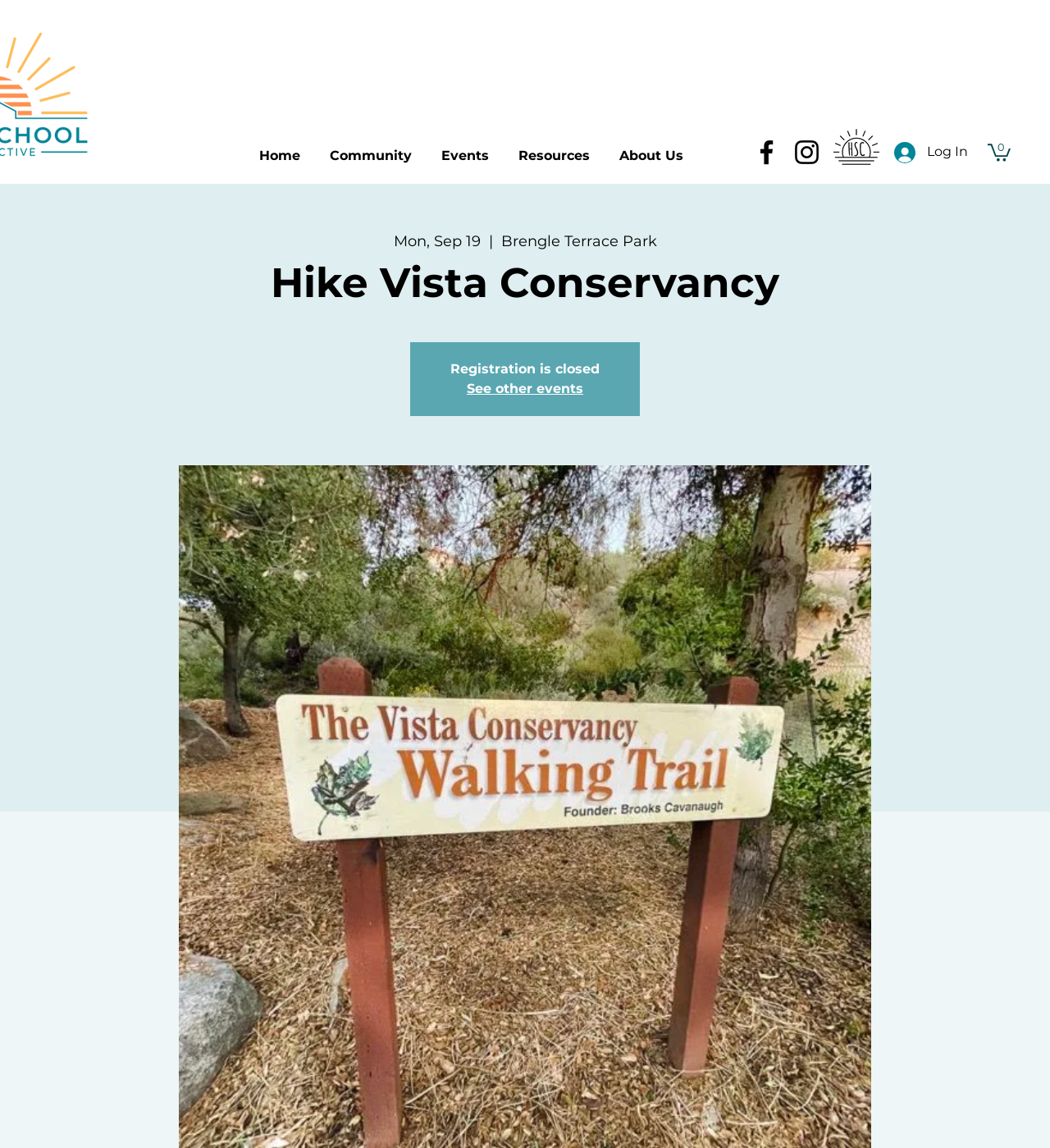Please identify the bounding box coordinates of the clickable region that I should interact with to perform the following instruction: "Click the Home link". The coordinates should be expressed as four float numbers between 0 and 1, i.e., [left, top, right, bottom].

[0.233, 0.115, 0.3, 0.144]